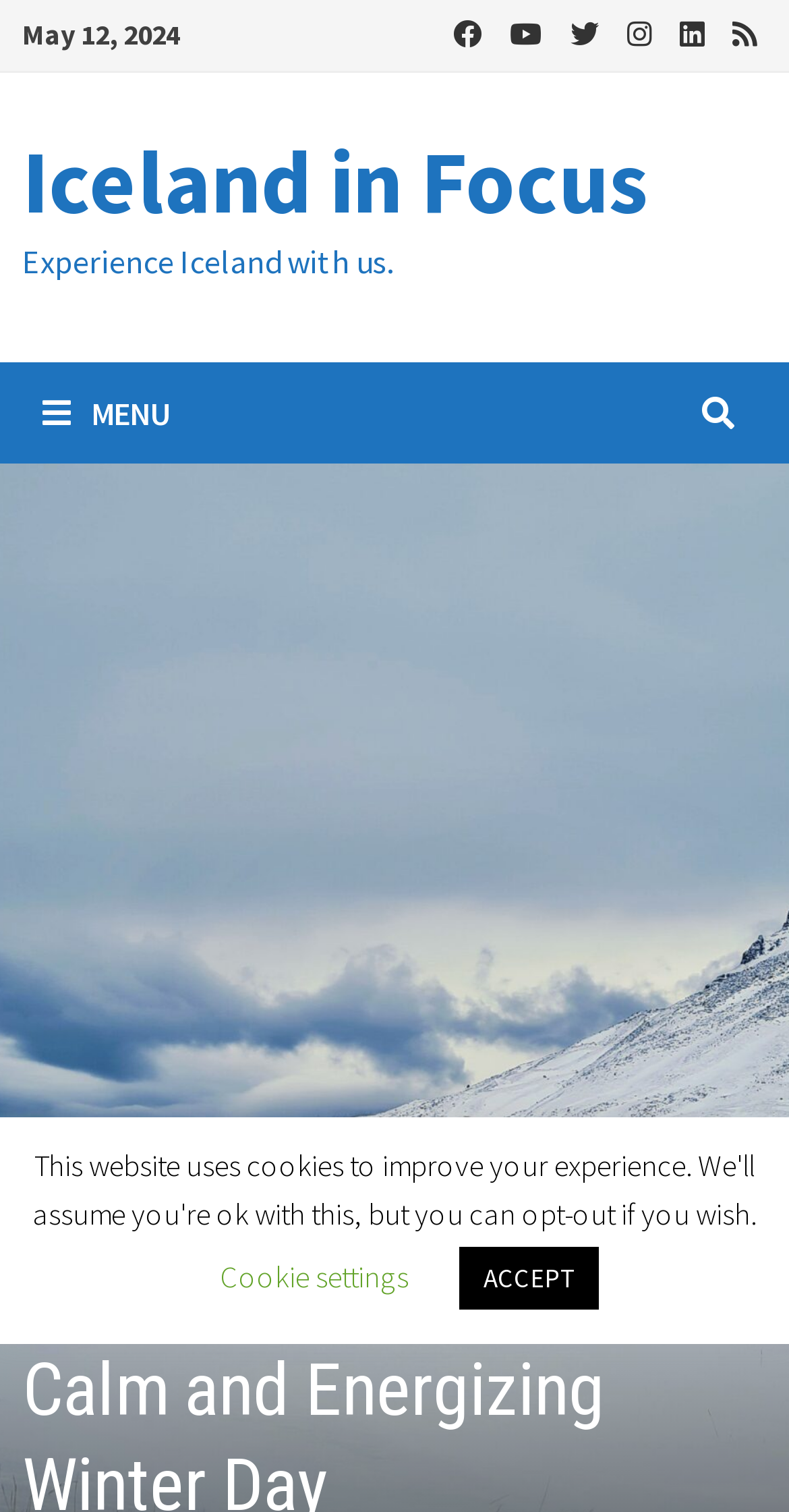Use a single word or phrase to answer the question:
How many social media links are available?

6